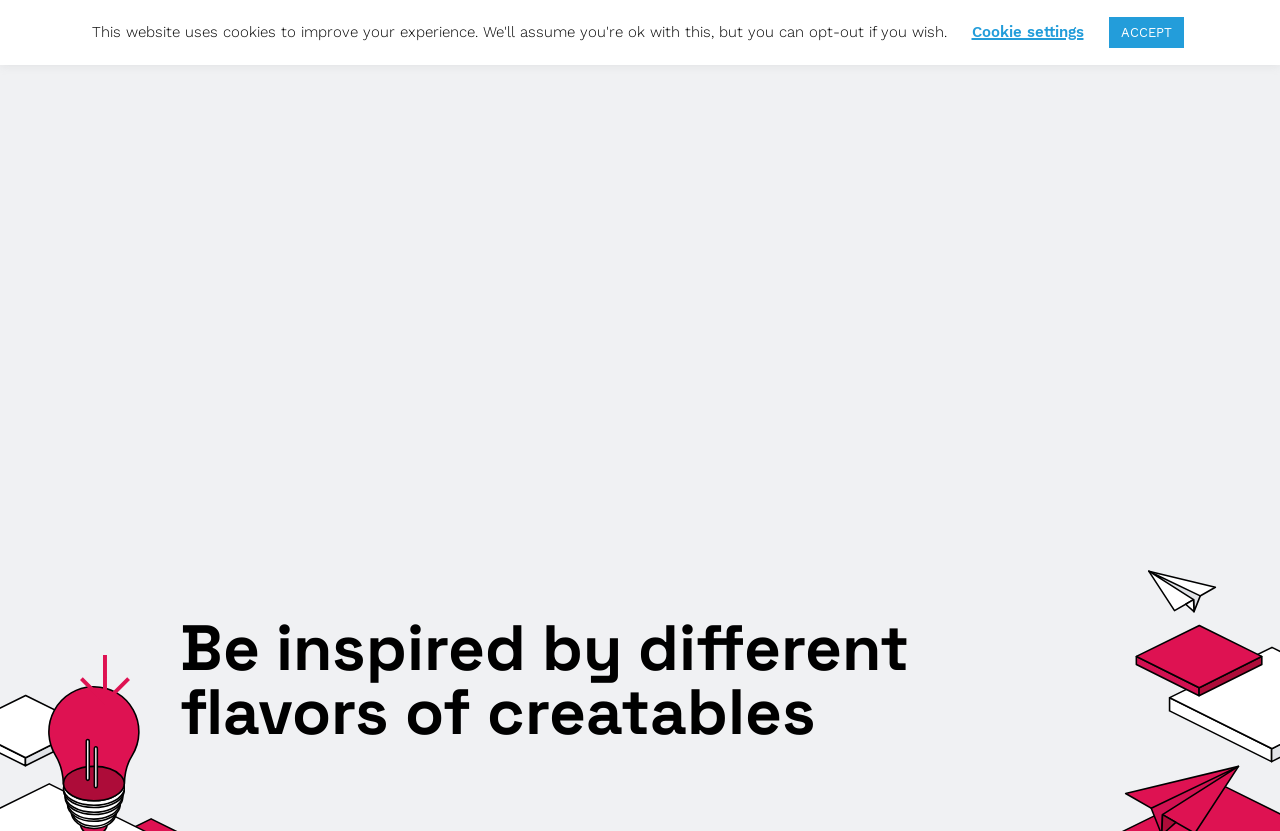Please respond to the question with a concise word or phrase:
How many links are on the top navigation bar?

6